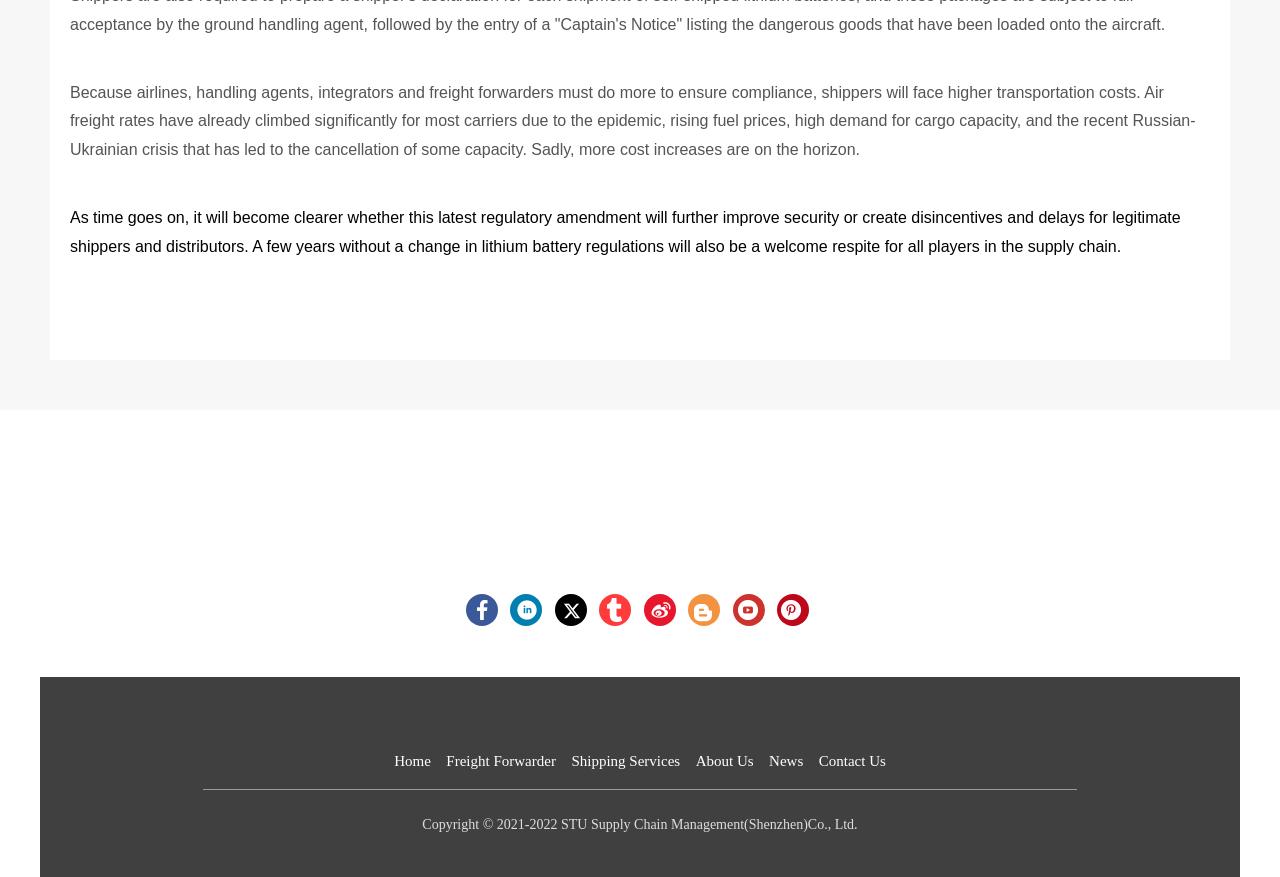Pinpoint the bounding box coordinates of the element you need to click to execute the following instruction: "Follow us on social media". The bounding box should be represented by four float numbers between 0 and 1, in the format [left, top, right, bottom].

[0.367, 0.546, 0.633, 0.584]